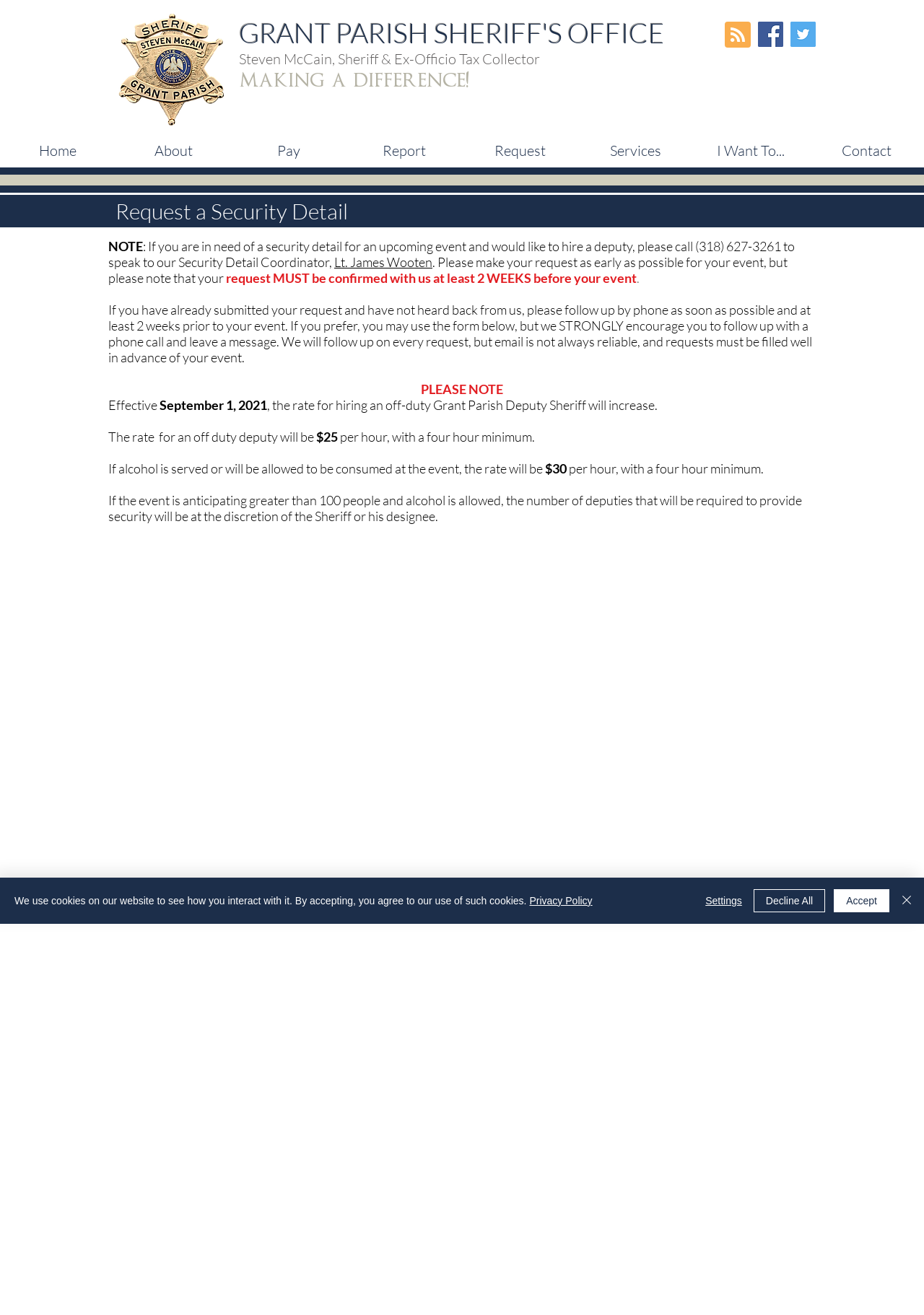Explain the webpage in detail.

This webpage is about the Grant Parish Sheriff's Office, specifically a security detail service. At the top left, there is a GSO badge image. Next to it, the office's name "GRANT PARISH SHERIFF'S OFFICE" is displayed prominently. Below that, the title "Steven McCain, Sheriff & Ex-Officio Tax Collector" is shown, followed by the phrase "making a difference!".

On the top right, there are social media links, including Facebook and Twitter icons. Below the title, there is a navigation menu with links to various pages, such as "Home", "About", "Pay", "Report", "Request", "Services", "I Want To...", and "Contact".

The main content of the page is about requesting a security detail for an event. There is a heading "Request a Security Detail" and a note that explains the process of requesting a security detail, including the contact information of the Security Detail Coordinator. The note also mentions that requests must be confirmed at least 2 weeks before the event.

Below the note, there is a section that explains the rates for hiring an off-duty deputy sheriff, which will increase effective September 1, 2021. The rates vary depending on whether alcohol is served at the event and the number of attendees.

At the bottom of the page, there is a cookie policy alert that informs users about the use of cookies on the website and provides links to the privacy policy and buttons to accept, decline, or adjust settings.